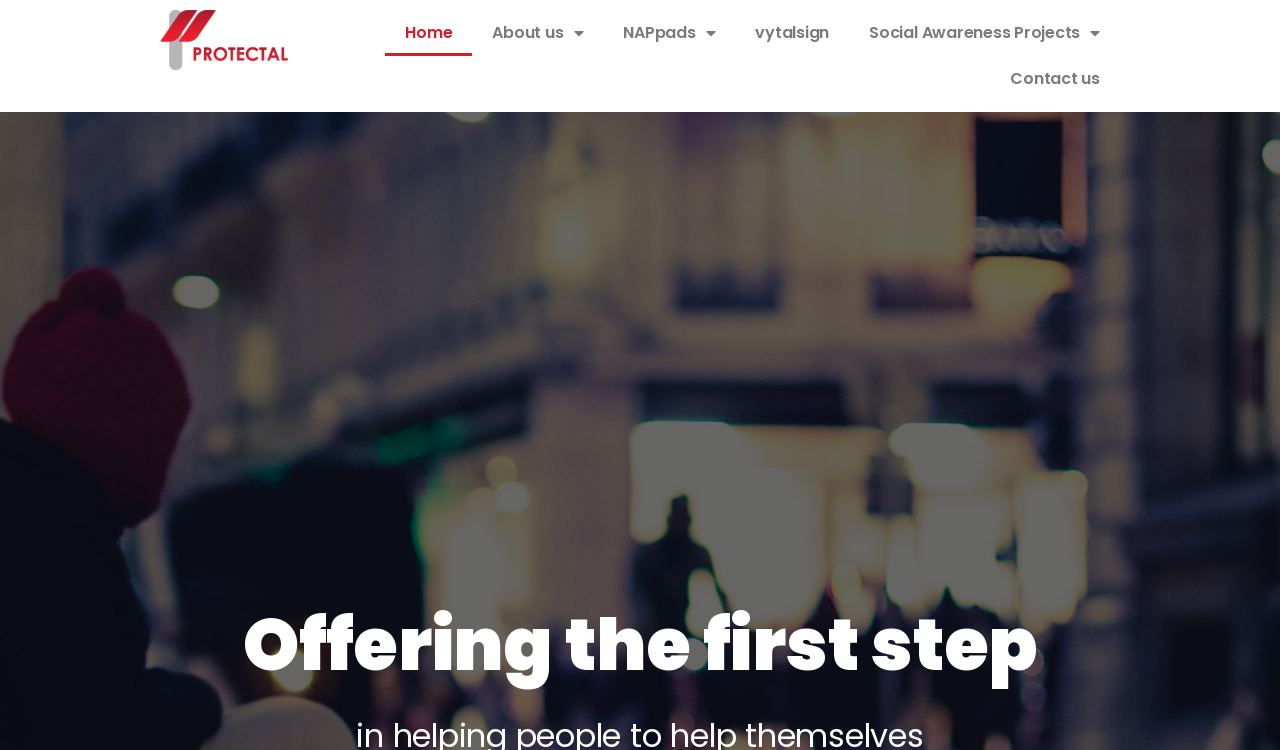What is the purpose of the webpage?
Look at the screenshot and give a one-word or phrase answer.

To provide support